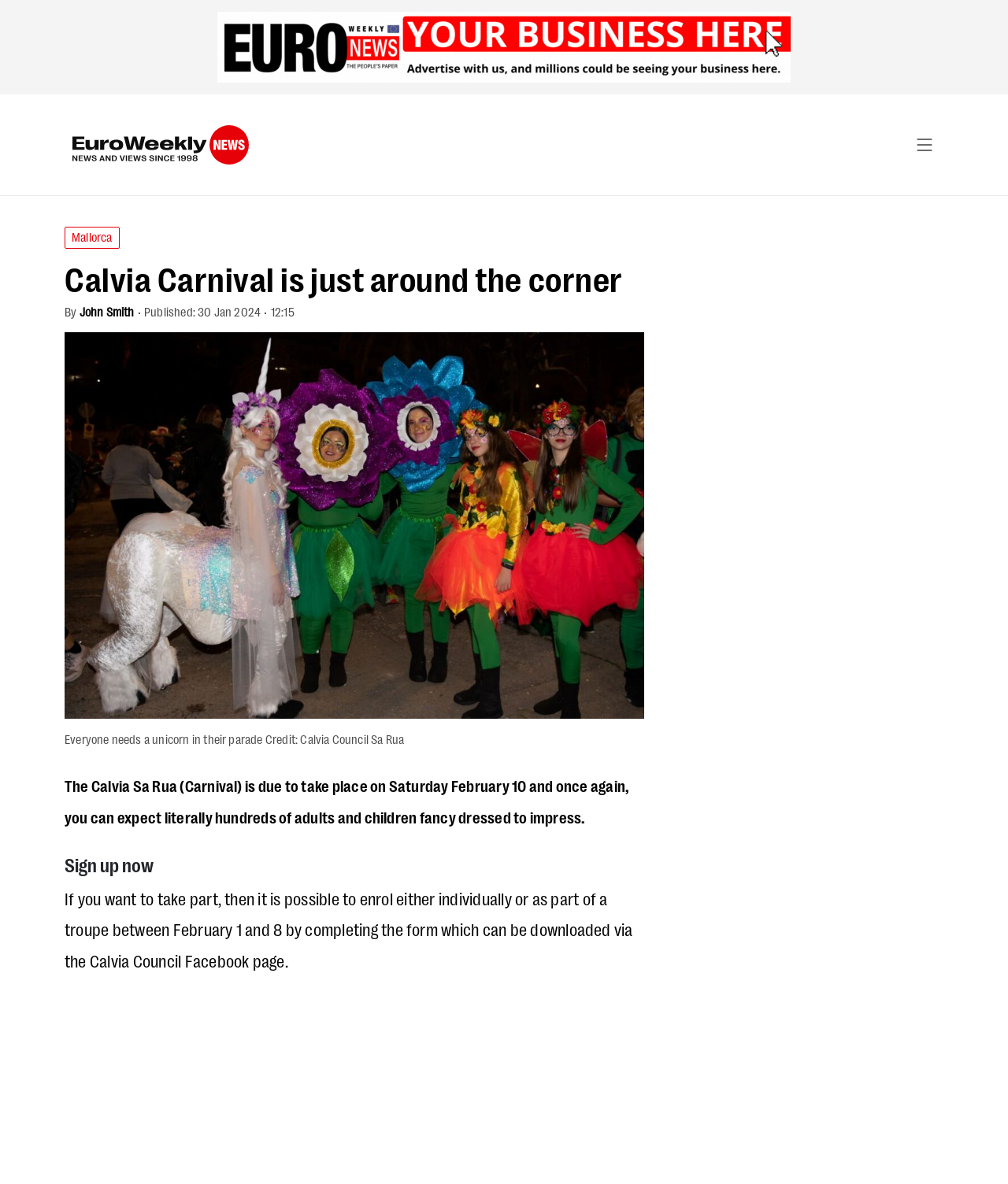Give an in-depth explanation of the webpage layout and content.

The webpage is about the Calvia Carnival, also known as Sa Rua, which is taking place on Saturday, February 10. At the top left of the page, there is a logo of Euro Weekly News, which is a link. Next to the logo, there is a link to the Mallorca section. 

Below the logo, there is a heading that reads "Calvia Carnival is just around the corner". Underneath the heading, there is a byline that says "By John Smith" and a publication date of January 30, 2024, at 12:15. 

Further down, there is a paragraph of text that describes the carnival, mentioning that hundreds of adults and children will be dressed up to impress. Above this paragraph, there is a captioned image, which is not described, but is credited to Calvia Council Sa Rua. 

Below the descriptive paragraph, there is a heading that says "Sign up now", followed by a paragraph of text that explains how to enroll for the carnival, either individually or as part of a troupe, between February 1 and 8. The enrollment form can be downloaded from the Calvia Council Facebook page. 

At the bottom right of the page, there is a small "×" symbol, which is likely a close or cancel button.